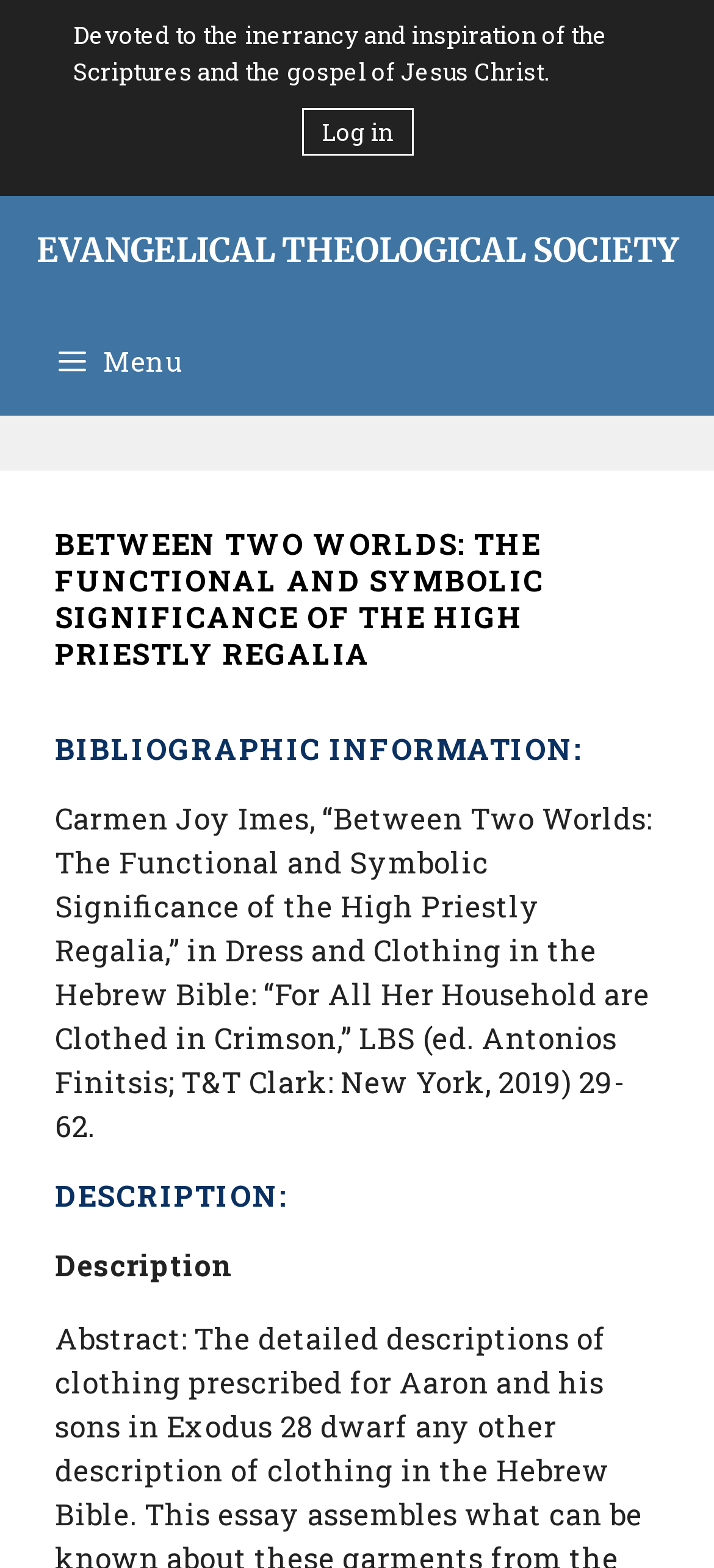Answer this question using a single word or a brief phrase:
What is the author of the article?

Carmen Joy Imes